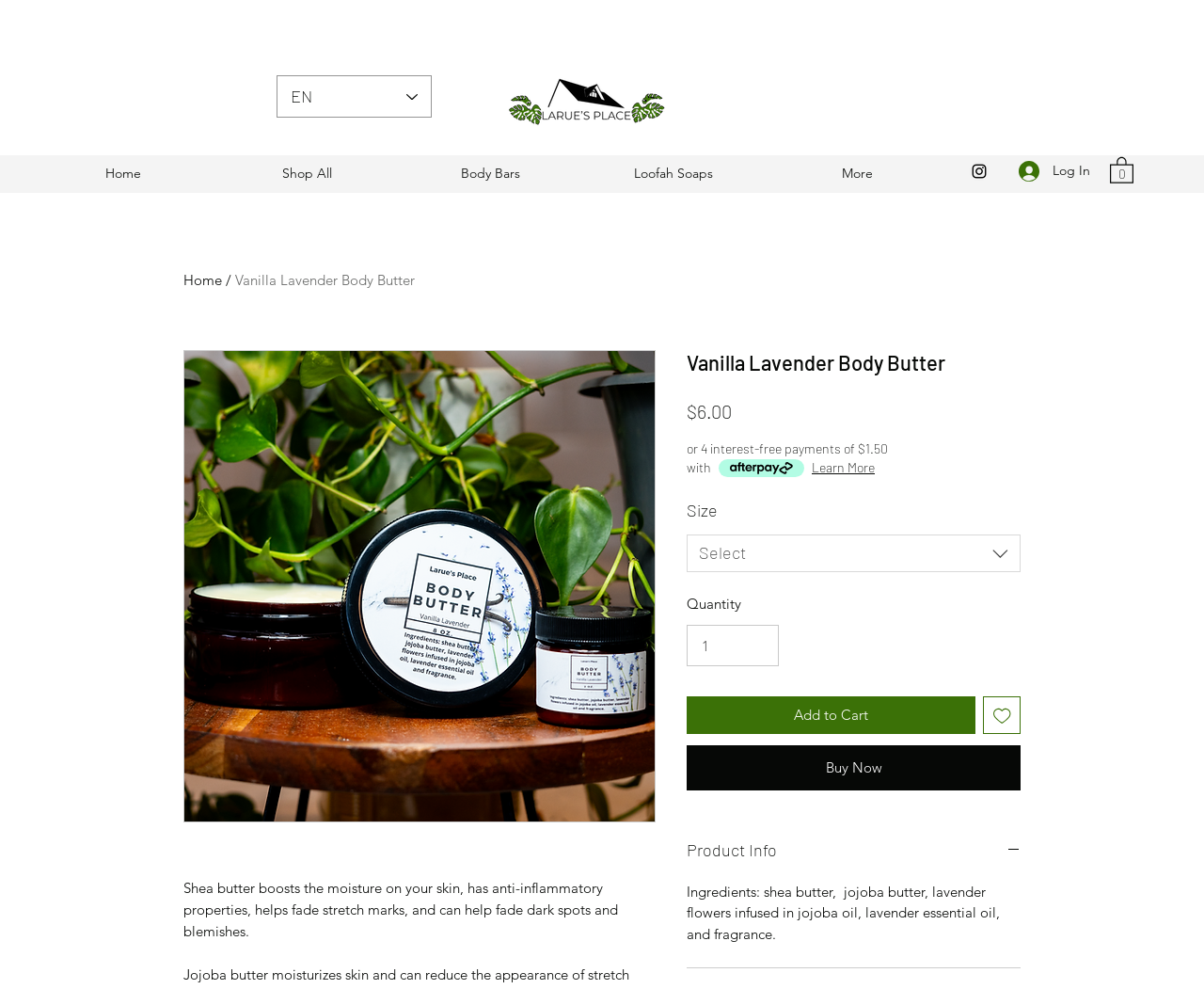Elaborate on the different components and information displayed on the webpage.

This webpage is about a product called "Vanilla Lavender Body Butter" from Larue's Place. At the top left corner, there is a language selector combobox with the option "EN" selected. Next to it, there is an image of a logo. On the top right corner, there are social media links, including Instagram, and a login button. A cart with 0 items is also located on the top right corner.

Below the top navigation bar, there is a horizontal menu with links to "Home", "Shop All", "Body Bars", "Loofah Soaps", and "More". The "More" dropdown menu contains a link to the current product page.

The main content of the page is about the Vanilla Lavender Body Butter product. There is a large image of the product on the left side, taking up most of the page's width. On the right side, there is a product description that highlights the benefits of shea butter and jojoba butter. The product name "Vanilla Lavender Body Butter" is displayed in a heading above the description.

Below the product description, there is pricing information, including the price "$6.00" and an option for 4 interest-free payments of $1.50. There is also a "Learn More" button and a section to select the product size and quantity.

Further down, there are buttons to "Add to Cart", "Add to Wishlist", and "Buy Now". A "Product Info" button is also available, which expands to show more information about the product, including its ingredients.